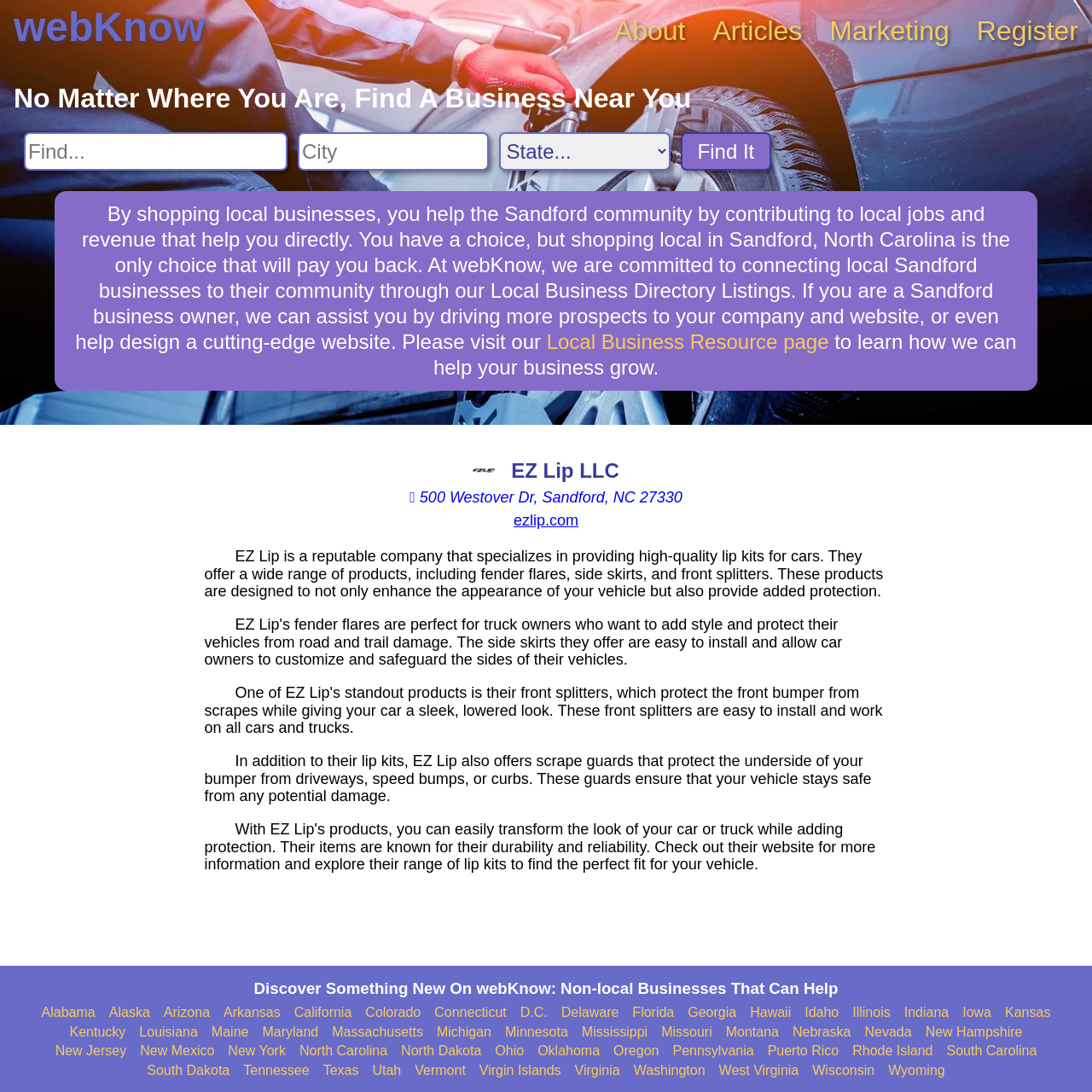Summarize the webpage with a detailed and informative caption.

The webpage is about EZ Lip LLC, a business that specializes in providing high-quality lip kits for cars. At the top of the page, there is a navigation menu with links to "webKnow", "About", "Articles", "Marketing", and "Register". Below the navigation menu, there is a search bar with a heading "No Matter Where You Are, Find A Business Near You" and input fields for searching by business name, city, and state.

On the left side of the page, there is a section with a heading "EZ Lip LLC" and a logo of the company. Below the heading, there is a link to the company's website and an address "500 Westover Dr, Sandford, NC 27330". 

On the right side of the page, there is a section with a description of EZ Lip LLC, stating that they offer a wide range of products, including fender flares, side skirts, and front splitters, designed to enhance the appearance of vehicles and provide added protection. Additionally, they offer scrape guards that protect the underside of the bumper from driveways, speed bumps, or curbs.

At the bottom of the page, there is a section with a heading "Discover Something New On webKnow: Non-local Businesses That Can Help" and a list of links to different states in the US, from Alabama to Wyoming.